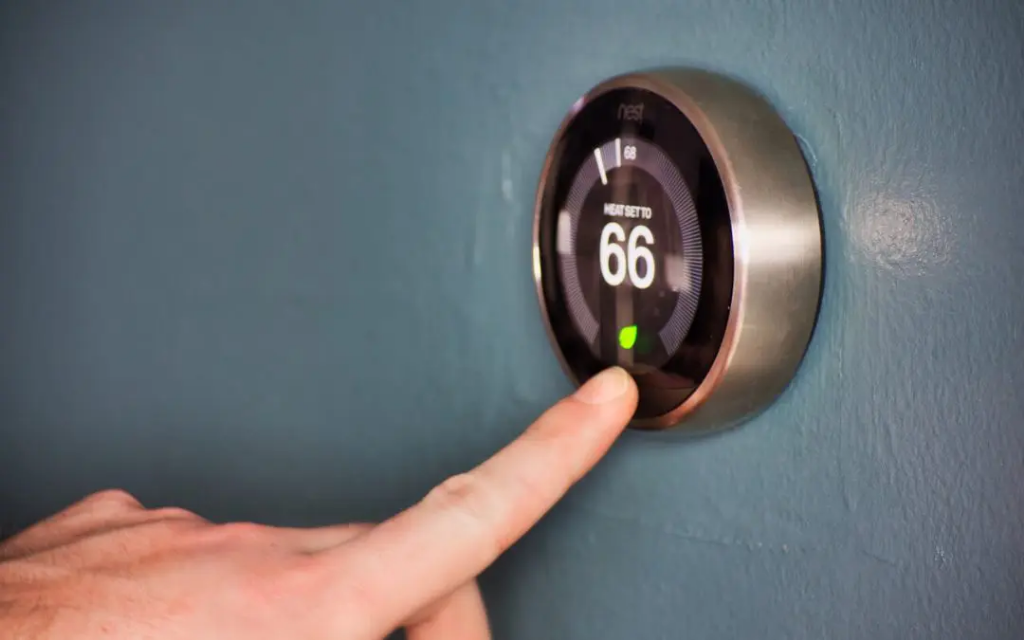Consider the image and give a detailed and elaborate answer to the question: 
What does the green indicator on the thermostat suggest?

The green indicator on the thermostat suggests energy efficiency, which is emphasized as an important aspect of smart home technology in managing summer heat without excessive reliance on air conditioning.